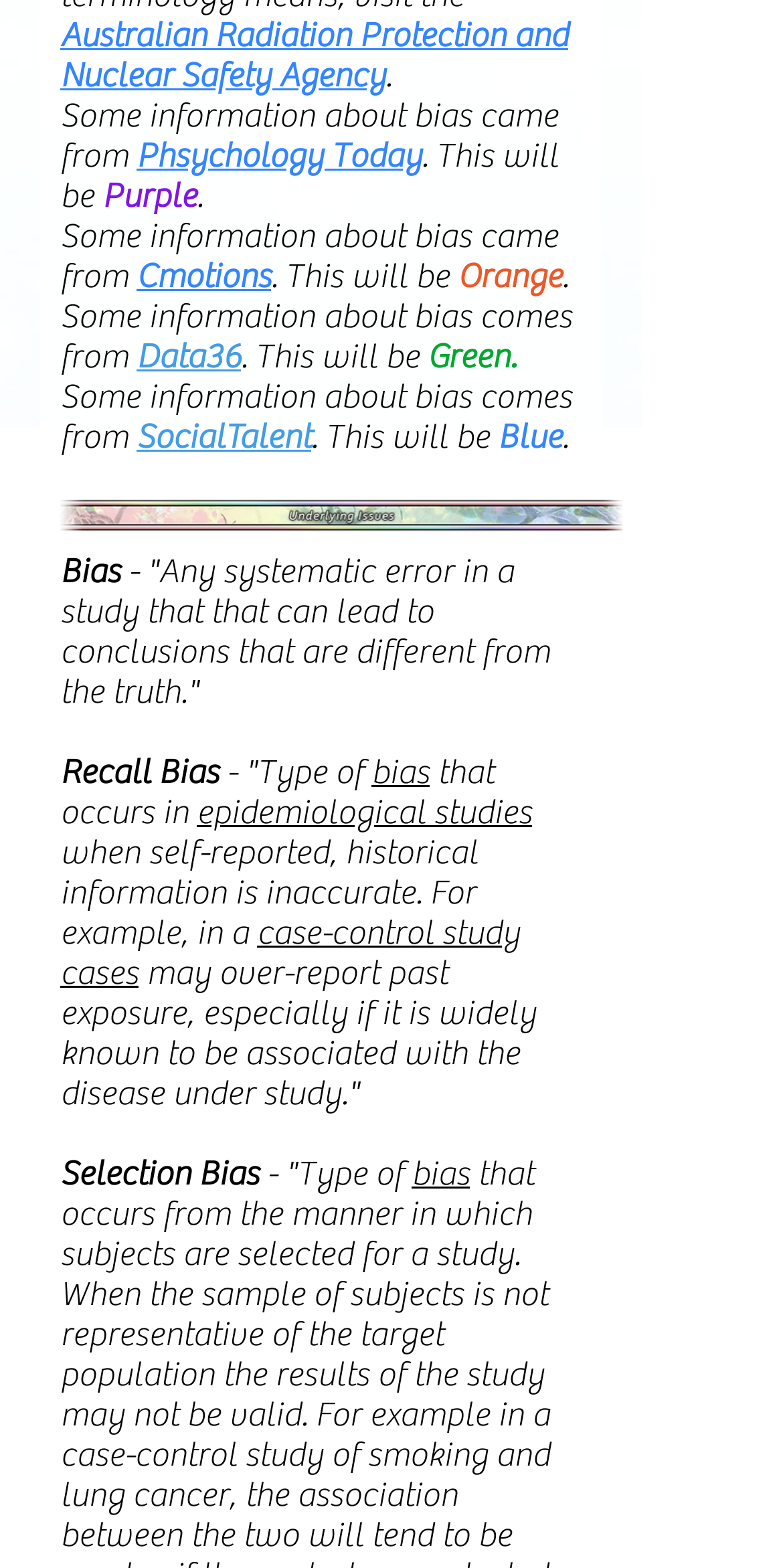Using the format (top-left x, top-left y, bottom-right x, bottom-right y), provide the bounding box coordinates for the described UI element. All values should be floating point numbers between 0 and 1: case-control study

[0.328, 0.582, 0.664, 0.608]